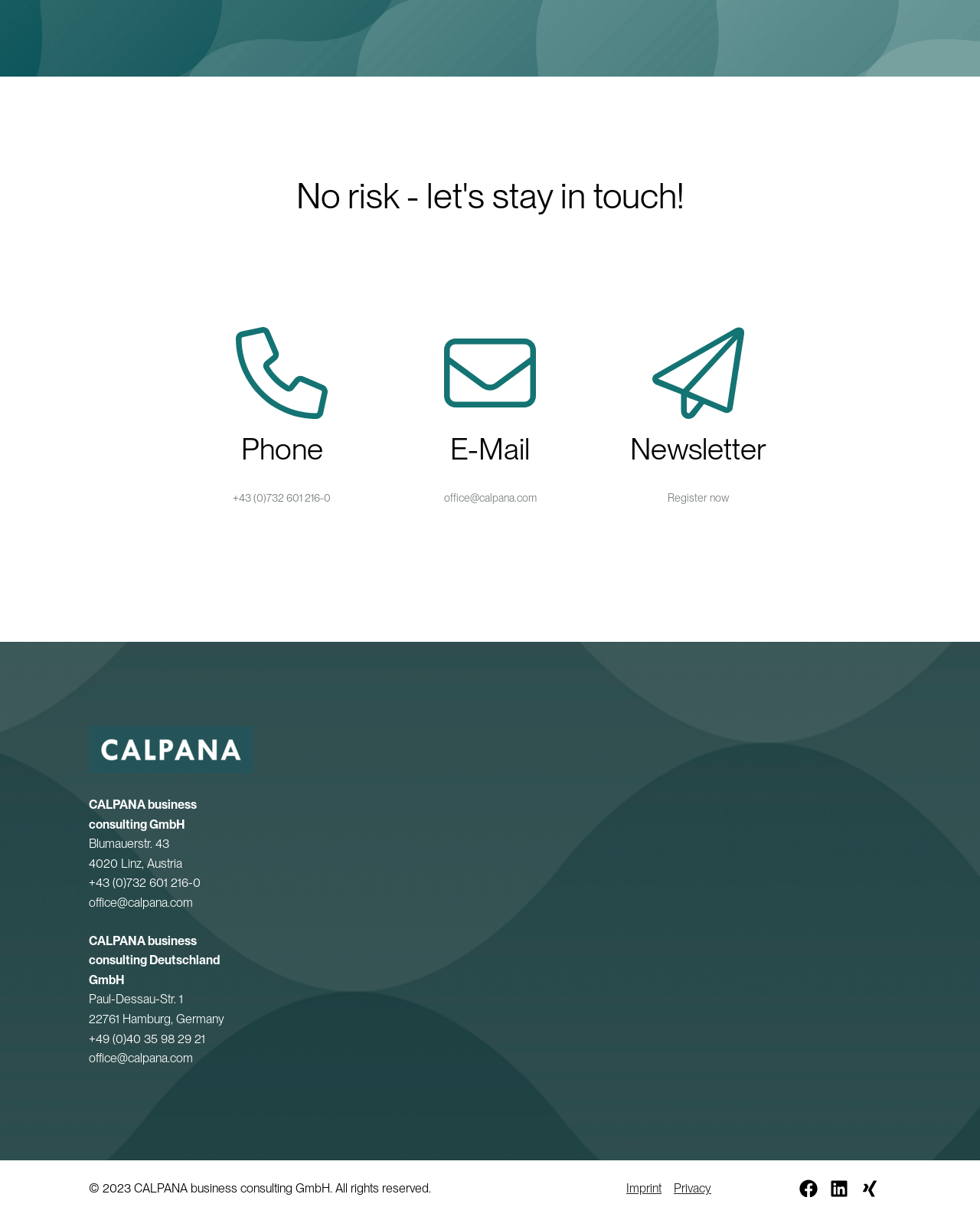How many locations are mentioned?
Please ensure your answer is as detailed and informative as possible.

Two locations are mentioned: Linz, Austria, and Hamburg, Germany, which are the addresses of CALPANA business consulting GmbH and CALPANA business consulting Deutschland GmbH, respectively.